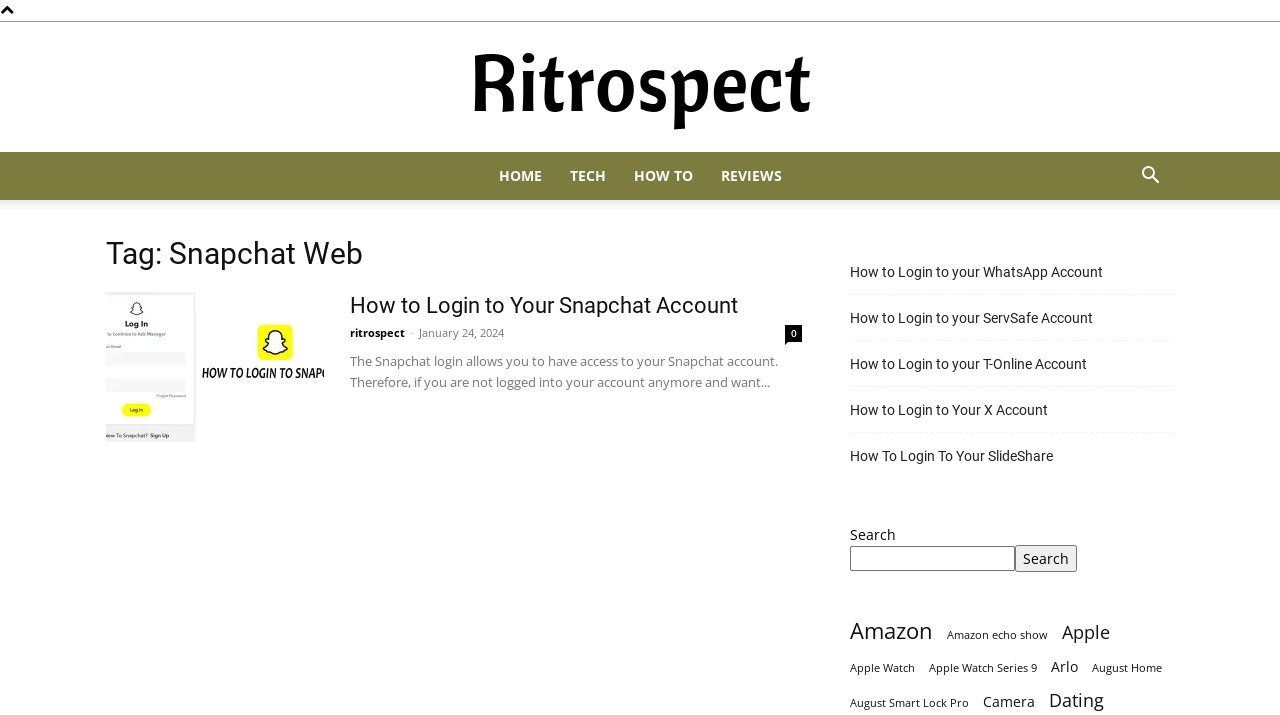Explain the webpage in detail, including its primary components.

The webpage is titled "Snapchat Web Archives - Ritrospect" and appears to be a blog or article page. At the top, there is a navigation menu with links to "HOME", "TECH", "HOW TO", and "REVIEWS". To the right of the navigation menu, there is a search button.

Below the navigation menu, there is a heading that reads "Tag: Snapchat Web". Underneath this heading, there is an article titled "How to Login to Your Snapchat Account" with a corresponding image. The article has a brief summary that reads "The Snapchat login allows you to have access to your Snapchat account. Therefore, if you are not logged into your account anymore and want...".

To the right of the article, there is a section with links to related articles, including "How to Login to your WhatsApp Account", "How to Login to your ServSafe Account", and several others.

At the bottom of the page, there is a complementary section with a search bar and several links to categories, including "Amazon", "Apple", "Arlo", and others. Each category has a number of items listed in parentheses.